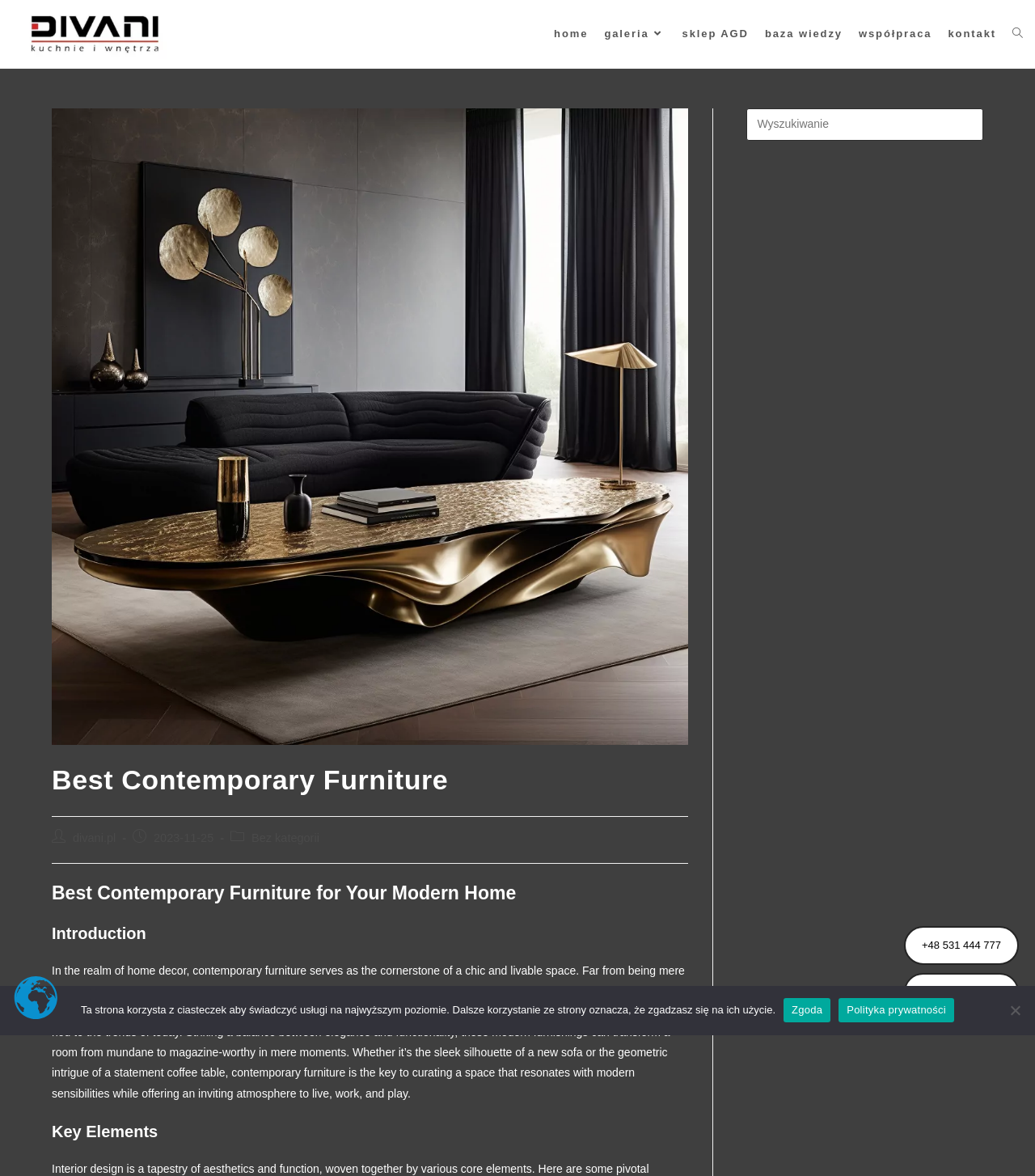Pinpoint the bounding box coordinates of the element that must be clicked to accomplish the following instruction: "Check the latest collection". The coordinates should be in the format of four float numbers between 0 and 1, i.e., [left, top, right, bottom].

[0.017, 0.022, 0.167, 0.033]